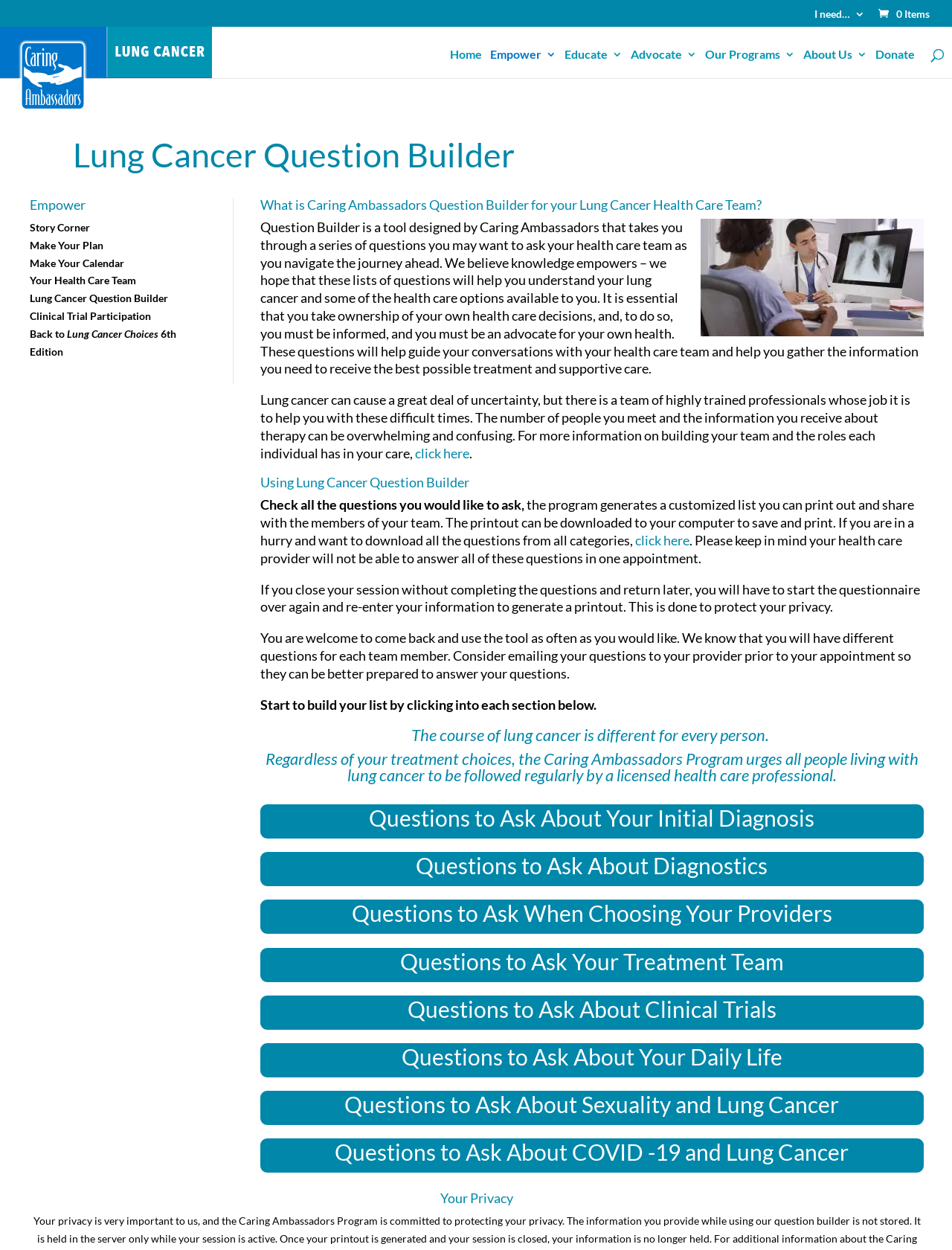Can you specify the bounding box coordinates for the region that should be clicked to fulfill this instruction: "Search for something".

[0.053, 0.021, 0.953, 0.022]